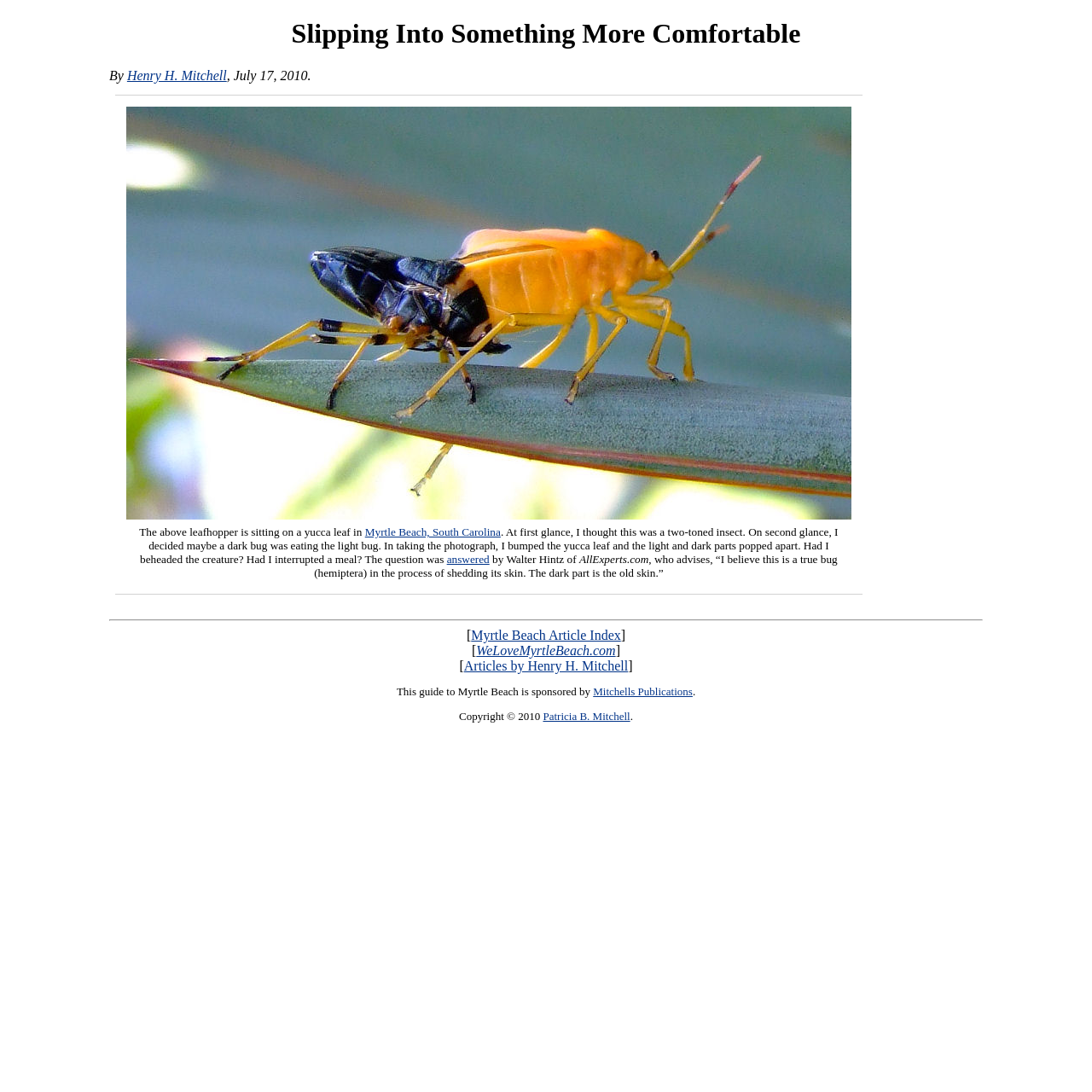Locate the bounding box coordinates of the element that should be clicked to execute the following instruction: "Visit the Myrtle Beach Article Index".

[0.431, 0.575, 0.569, 0.588]